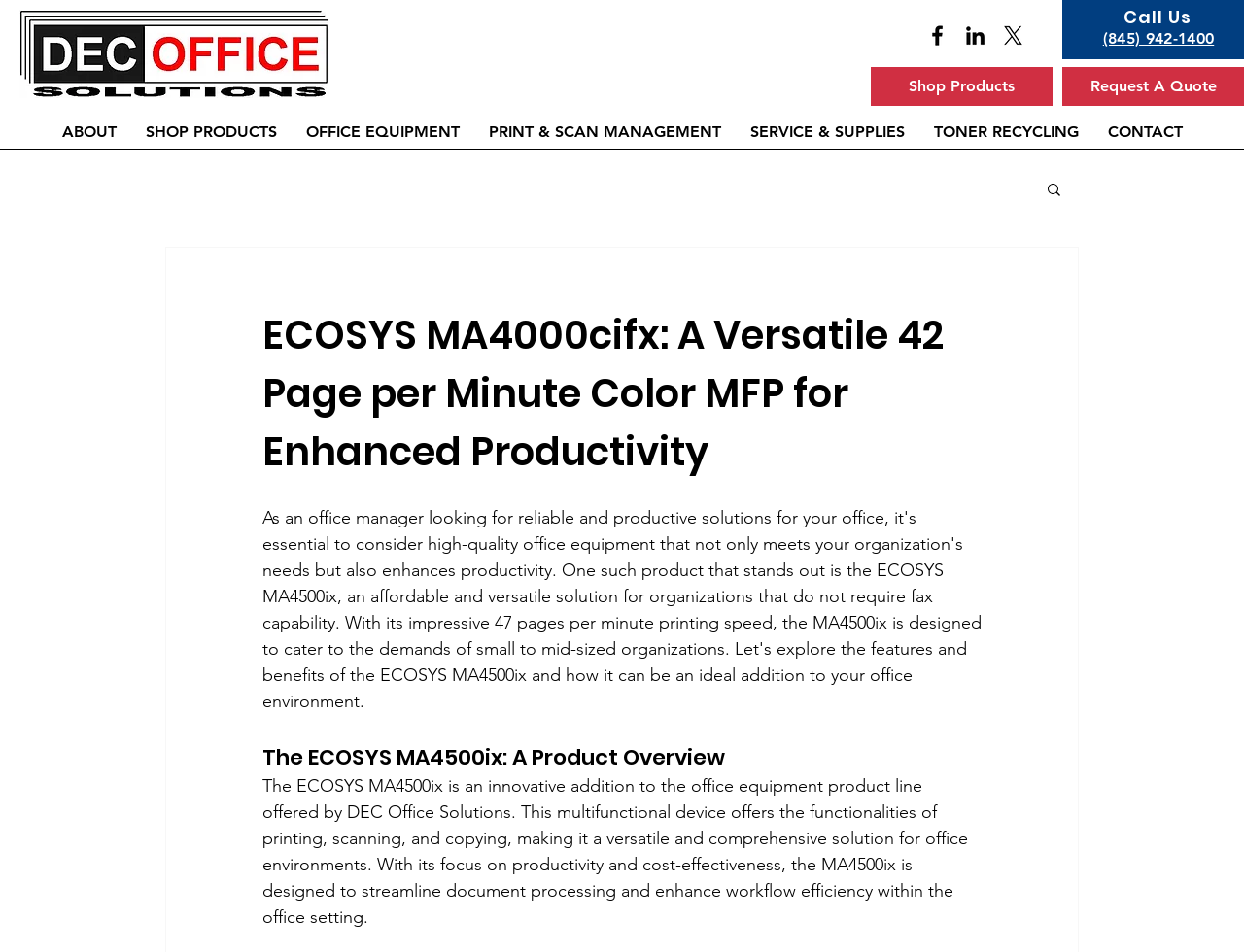Using the given element description, provide the bounding box coordinates (top-left x, top-left y, bottom-right x, bottom-right y) for the corresponding UI element in the screenshot: ABOUT

[0.038, 0.119, 0.105, 0.157]